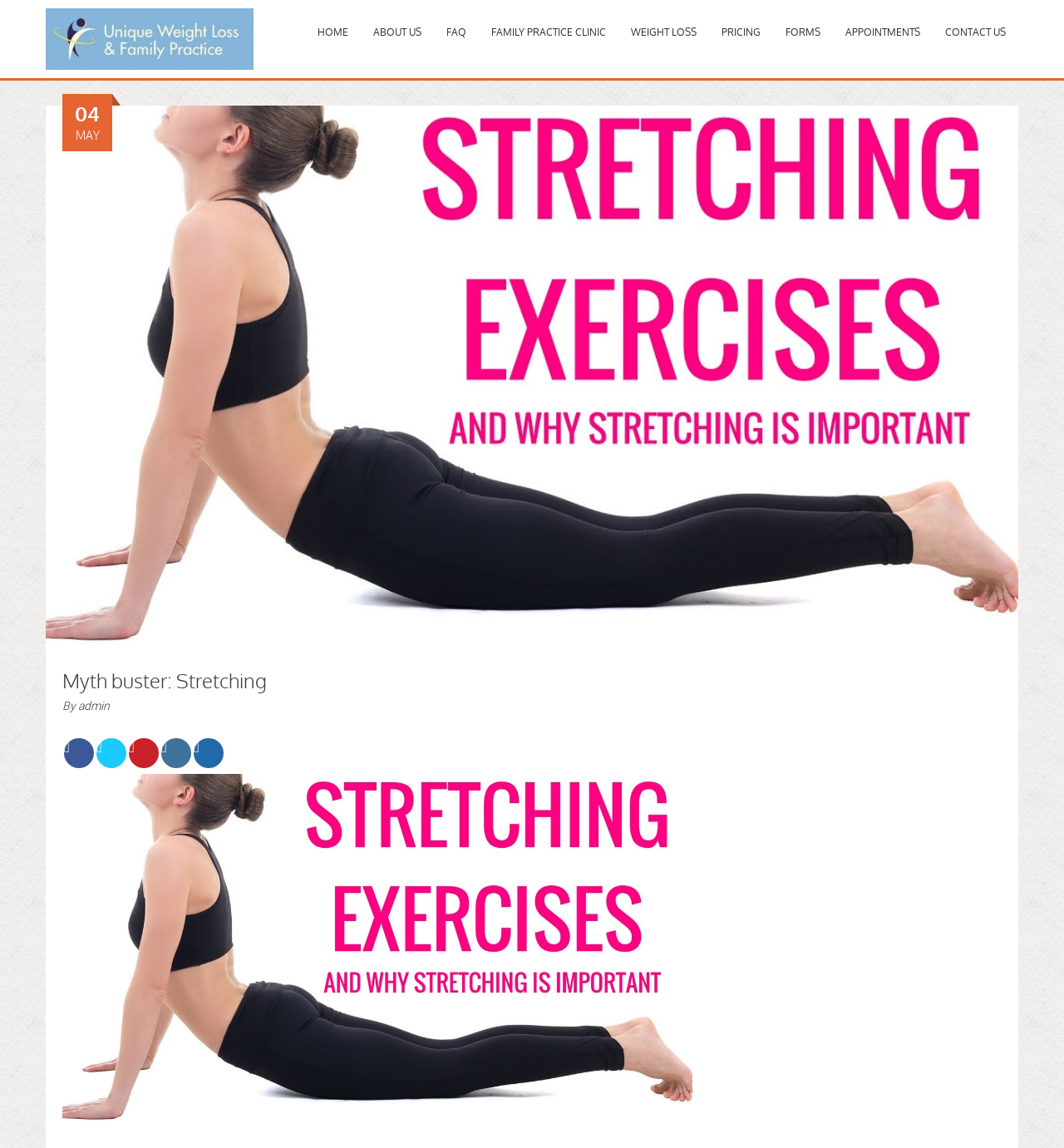Indicate the bounding box coordinates of the element that must be clicked to execute the instruction: "Click on the WEIGHT LOSS link". The coordinates should be given as four float numbers between 0 and 1, i.e., [left, top, right, bottom].

[0.581, 0.018, 0.666, 0.038]